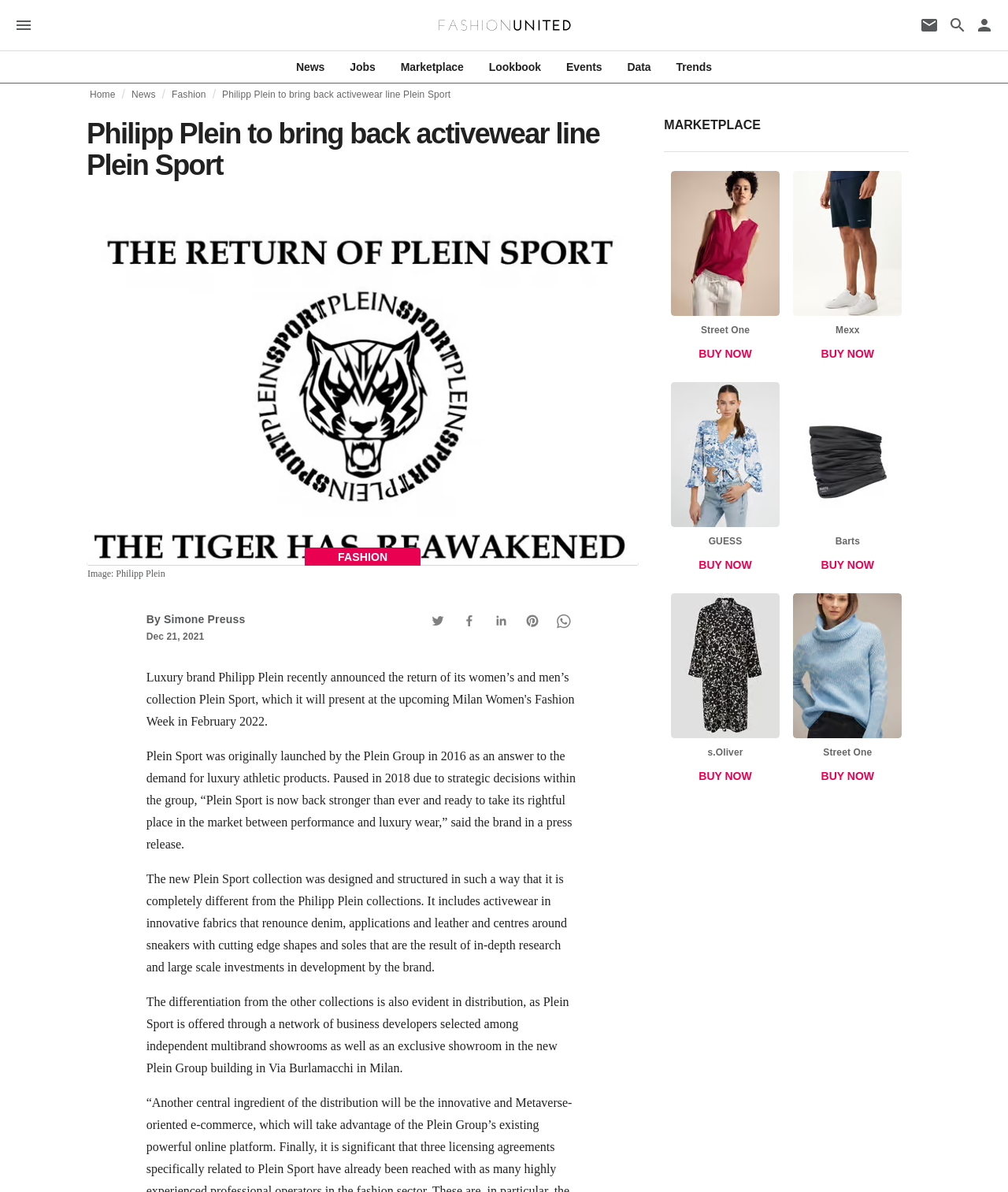Identify the bounding box coordinates of the region that needs to be clicked to carry out this instruction: "Share on Twitter". Provide these coordinates as four float numbers ranging from 0 to 1, i.e., [left, top, right, bottom].

[0.418, 0.507, 0.45, 0.534]